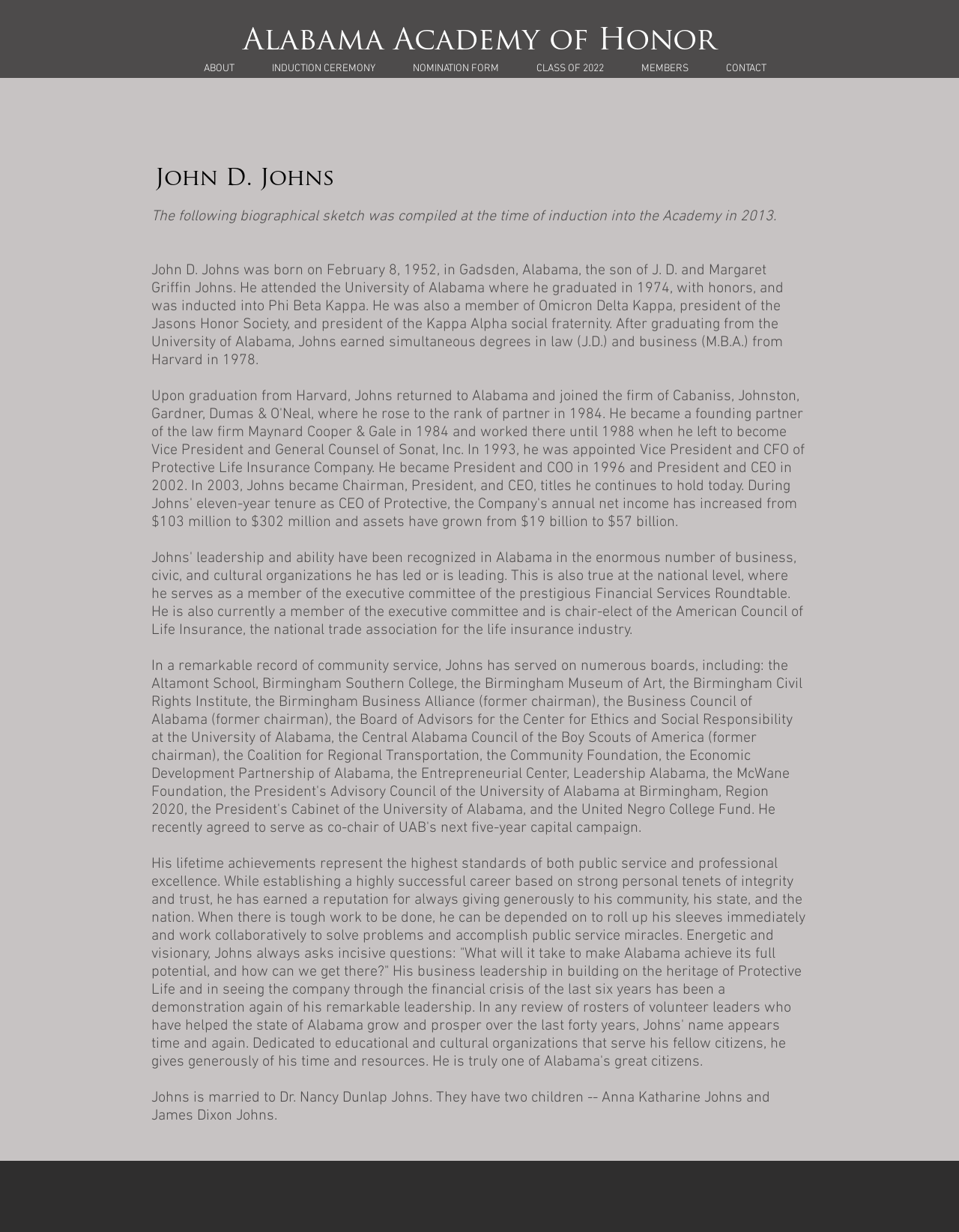Locate the bounding box of the UI element with the following description: "NOMINATION FORM".

[0.411, 0.049, 0.54, 0.063]